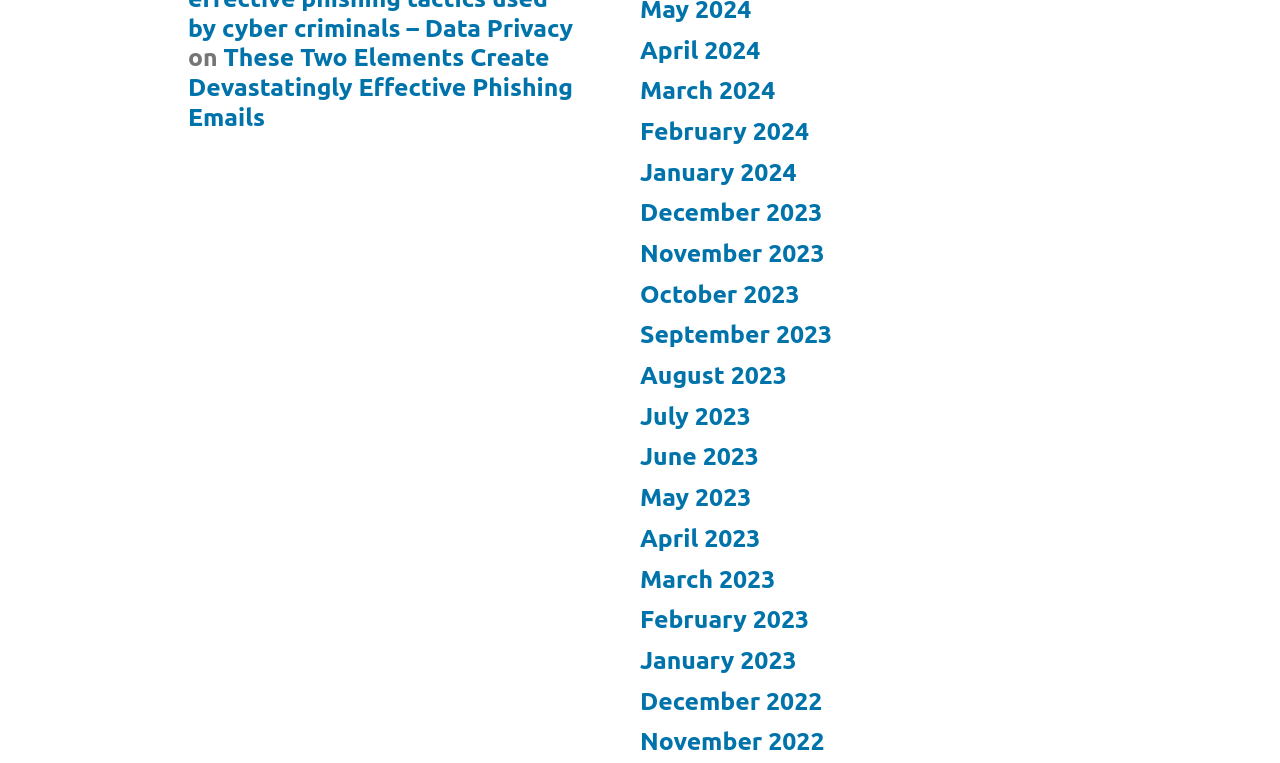Provide the bounding box coordinates of the HTML element this sentence describes: "March 2024". The bounding box coordinates consist of four float numbers between 0 and 1, i.e., [left, top, right, bottom].

[0.5, 0.1, 0.606, 0.137]